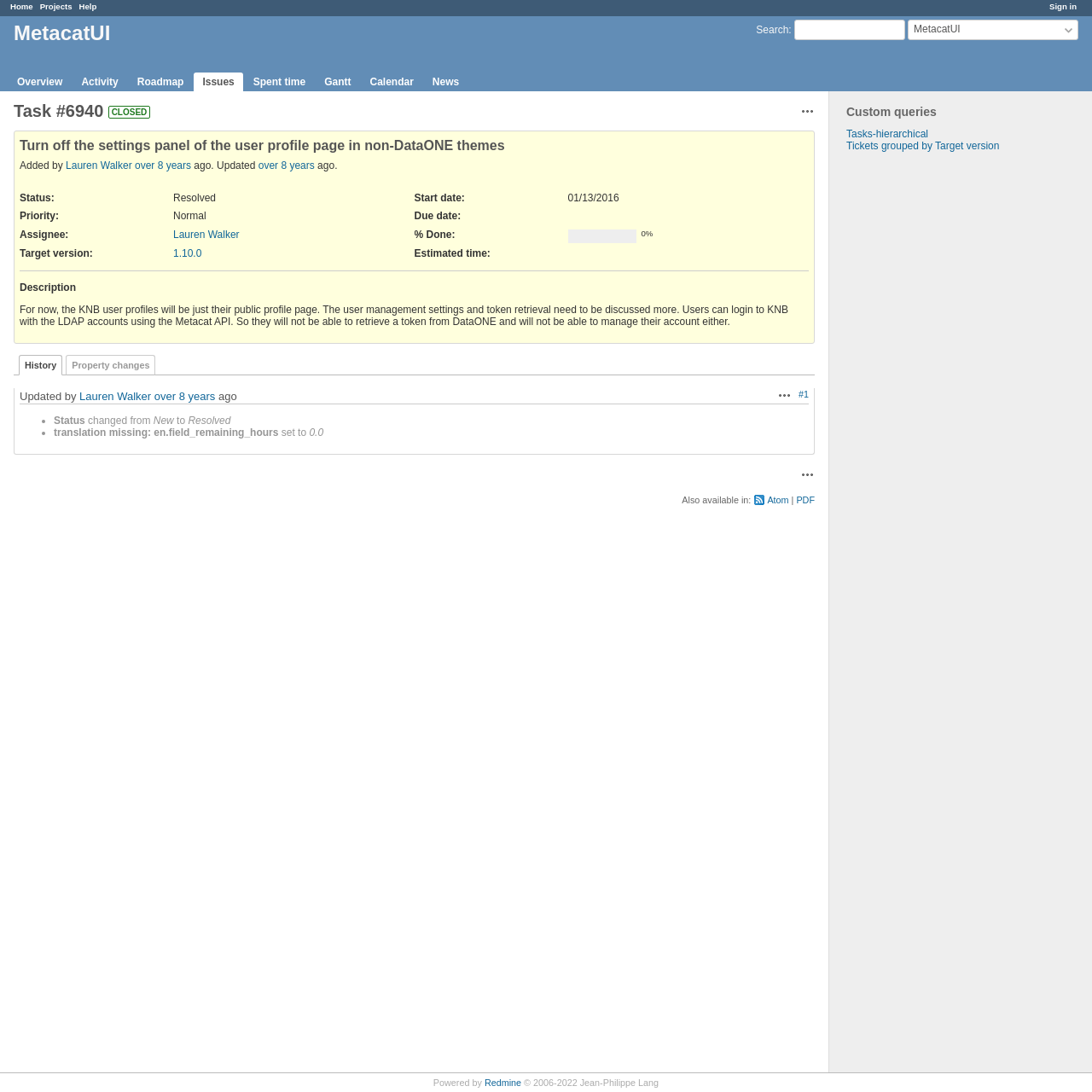Please identify the bounding box coordinates of the element's region that I should click in order to complete the following instruction: "View project overview". The bounding box coordinates consist of four float numbers between 0 and 1, i.e., [left, top, right, bottom].

[0.008, 0.066, 0.065, 0.083]